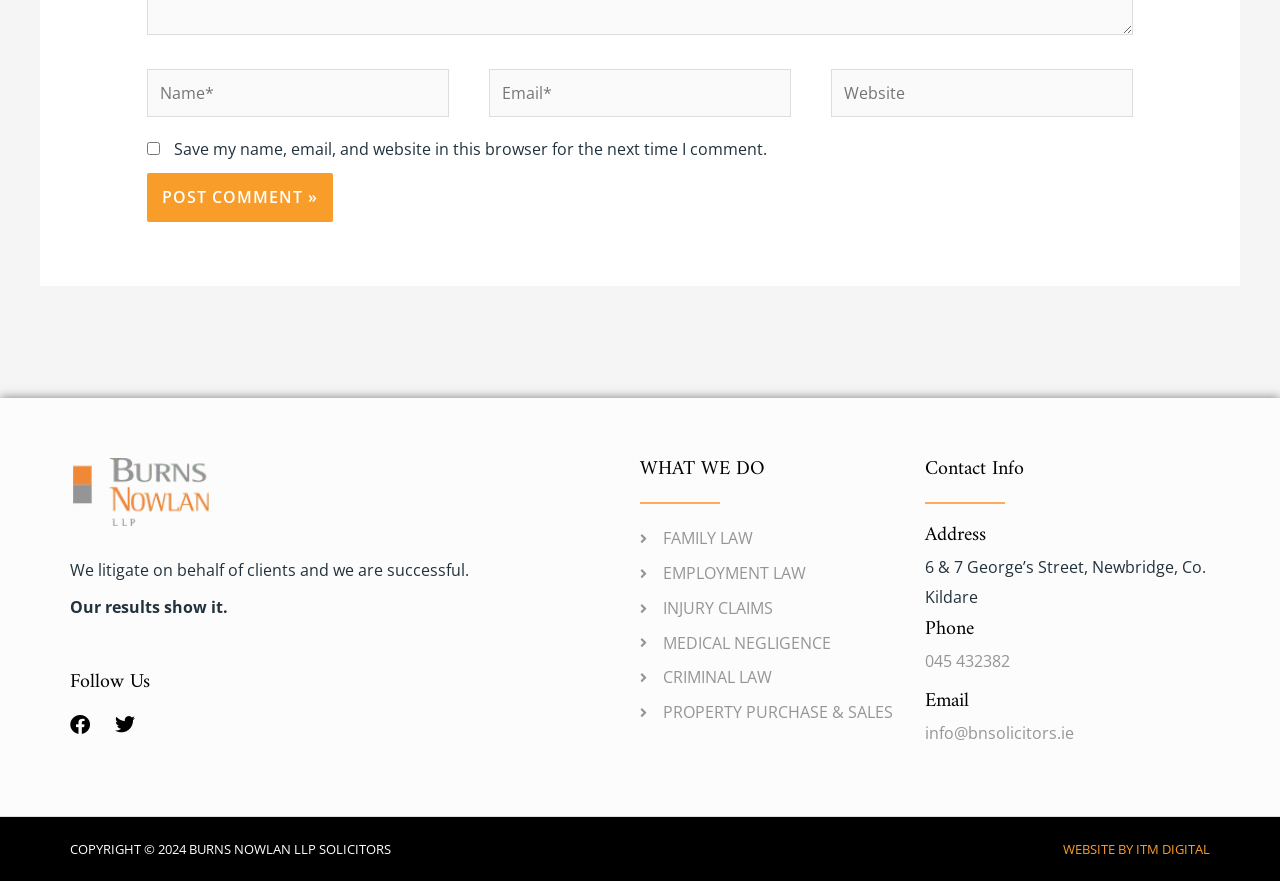What is the purpose of the checkbox?
Based on the image, give a one-word or short phrase answer.

Save comment info